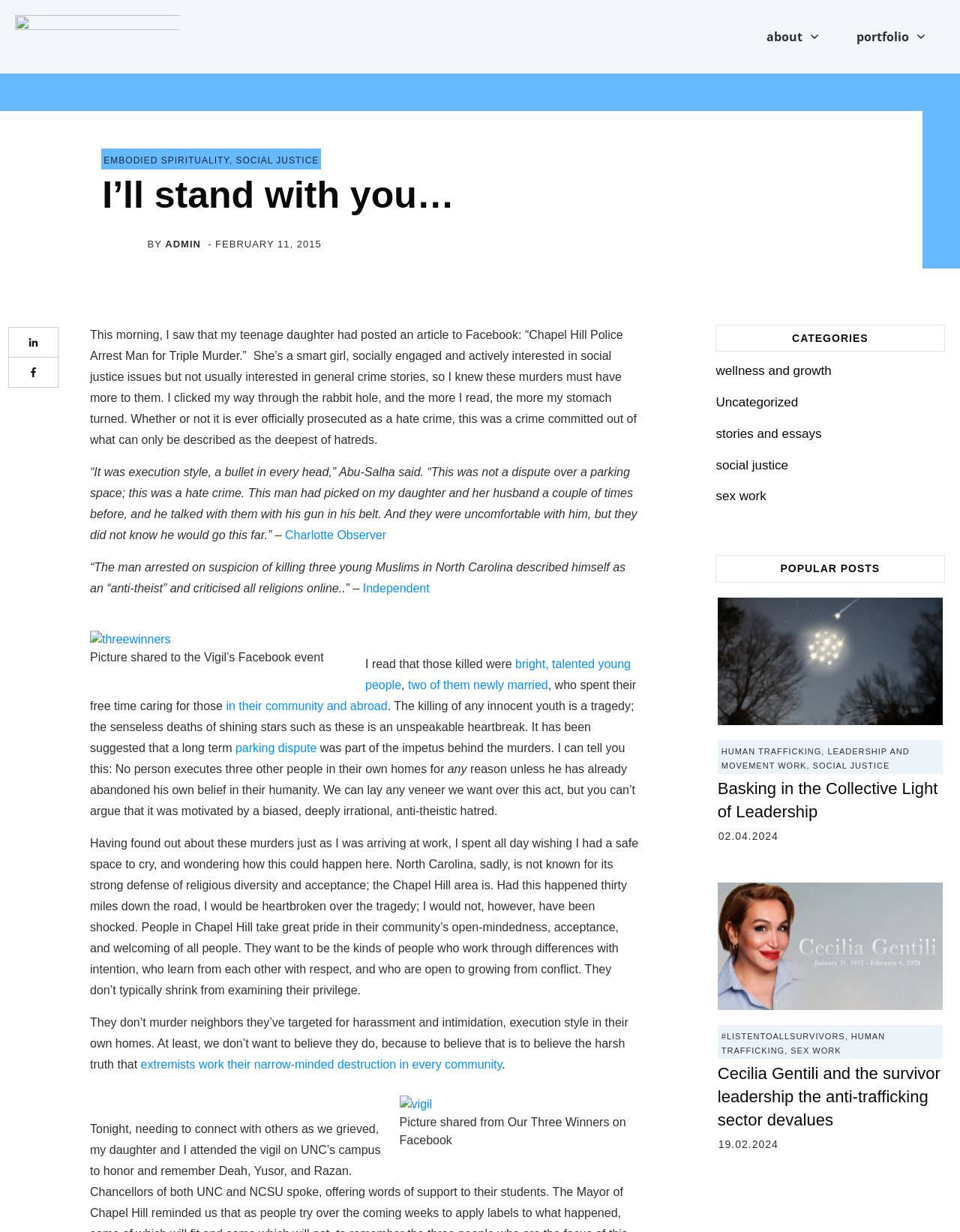What is the category of the article with the heading 'Basking in the Collective Light of Leadership'?
Look at the image and answer the question with a single word or phrase.

Leadership and movement work